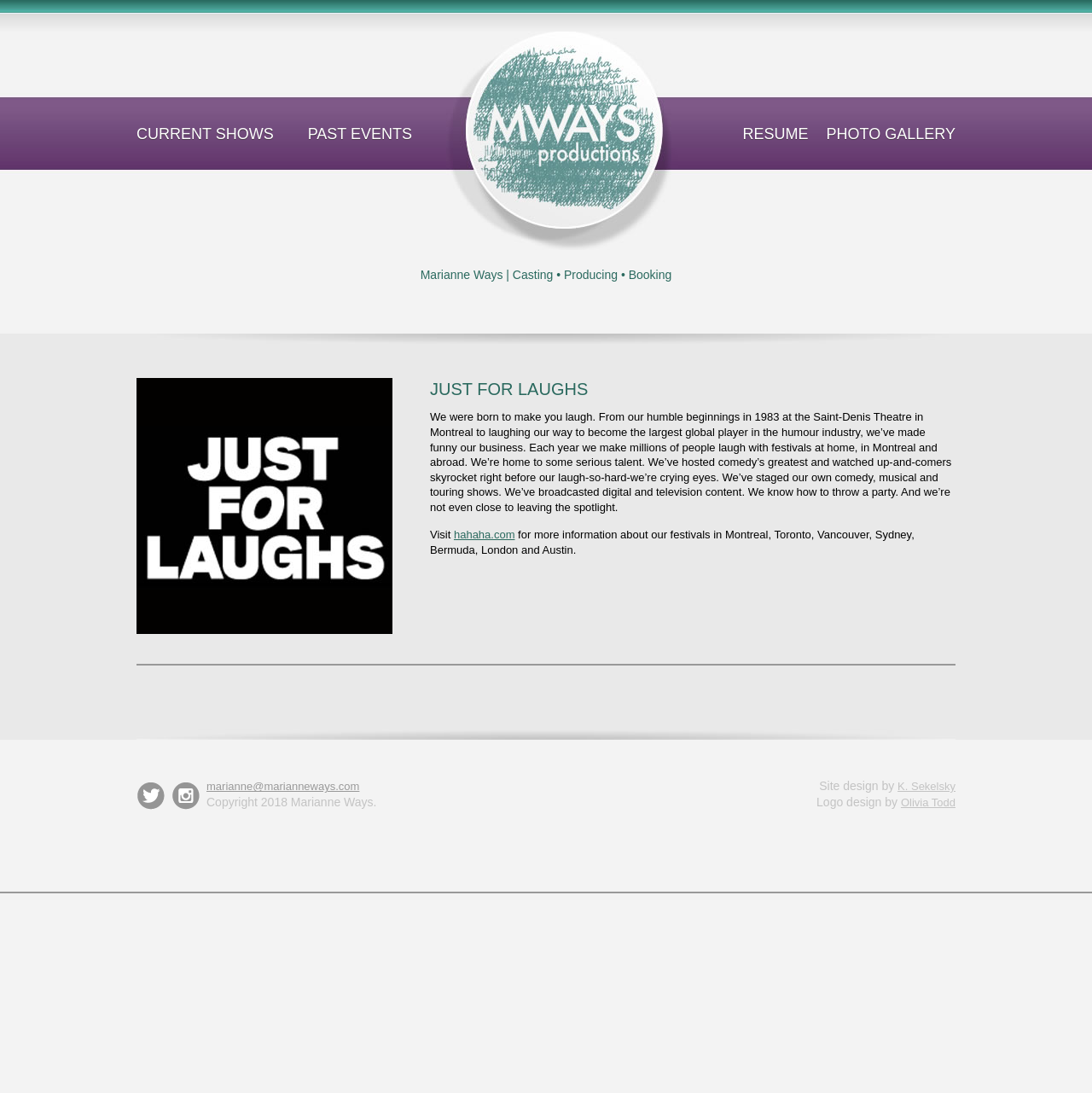Could you find the bounding box coordinates of the clickable area to complete this instruction: "Visit Marianne Ways' personal homepage"?

[0.409, 0.219, 0.625, 0.231]